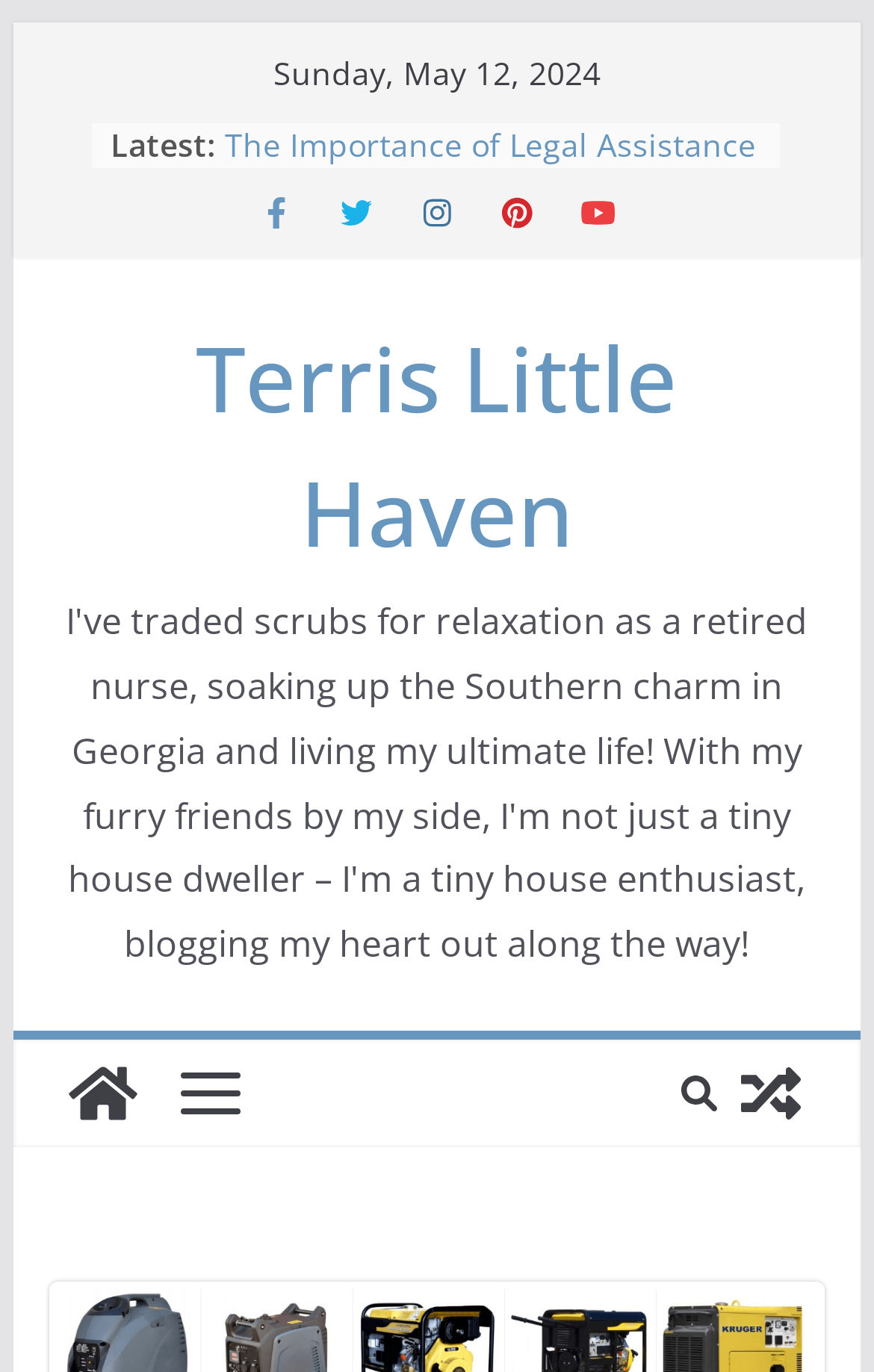What is the text of the first link in the latest section?
Look at the image and answer the question using a single word or phrase.

You Love Your Kids, But Here’s Why You Need a Break